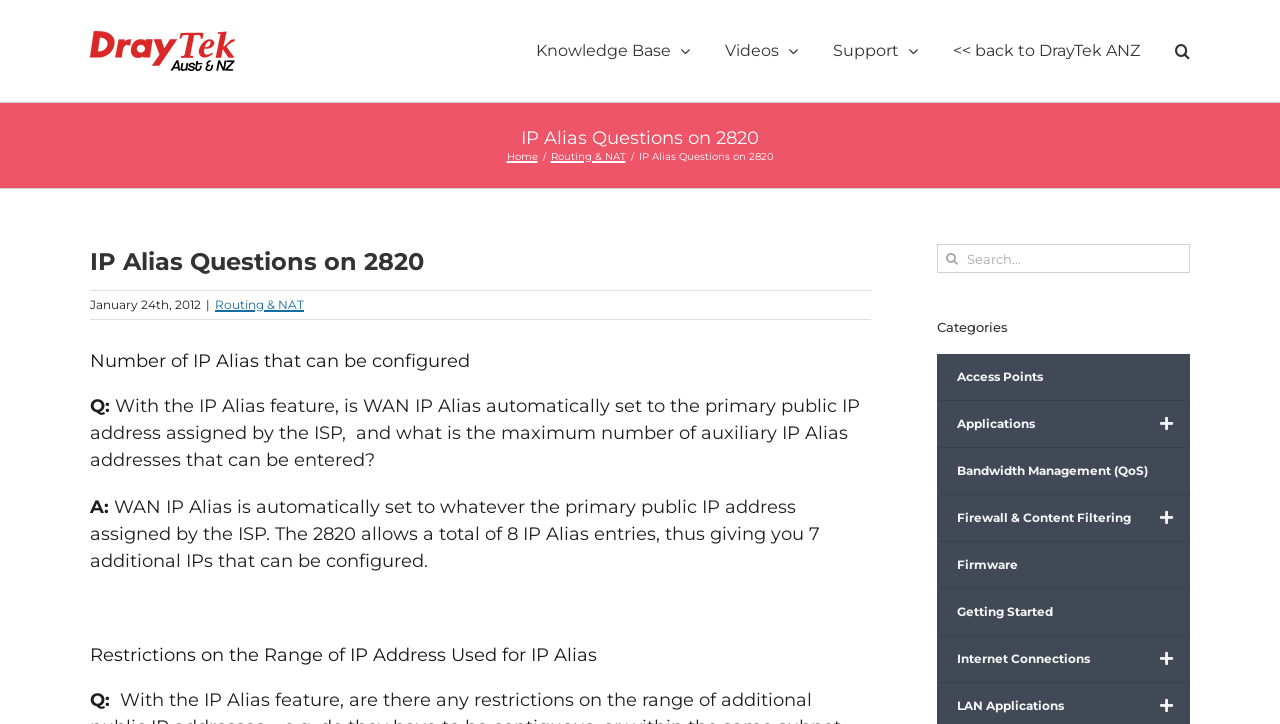Can you specify the bounding box coordinates for the region that should be clicked to fulfill this instruction: "Click the Search button".

[0.918, 0.0, 0.93, 0.141]